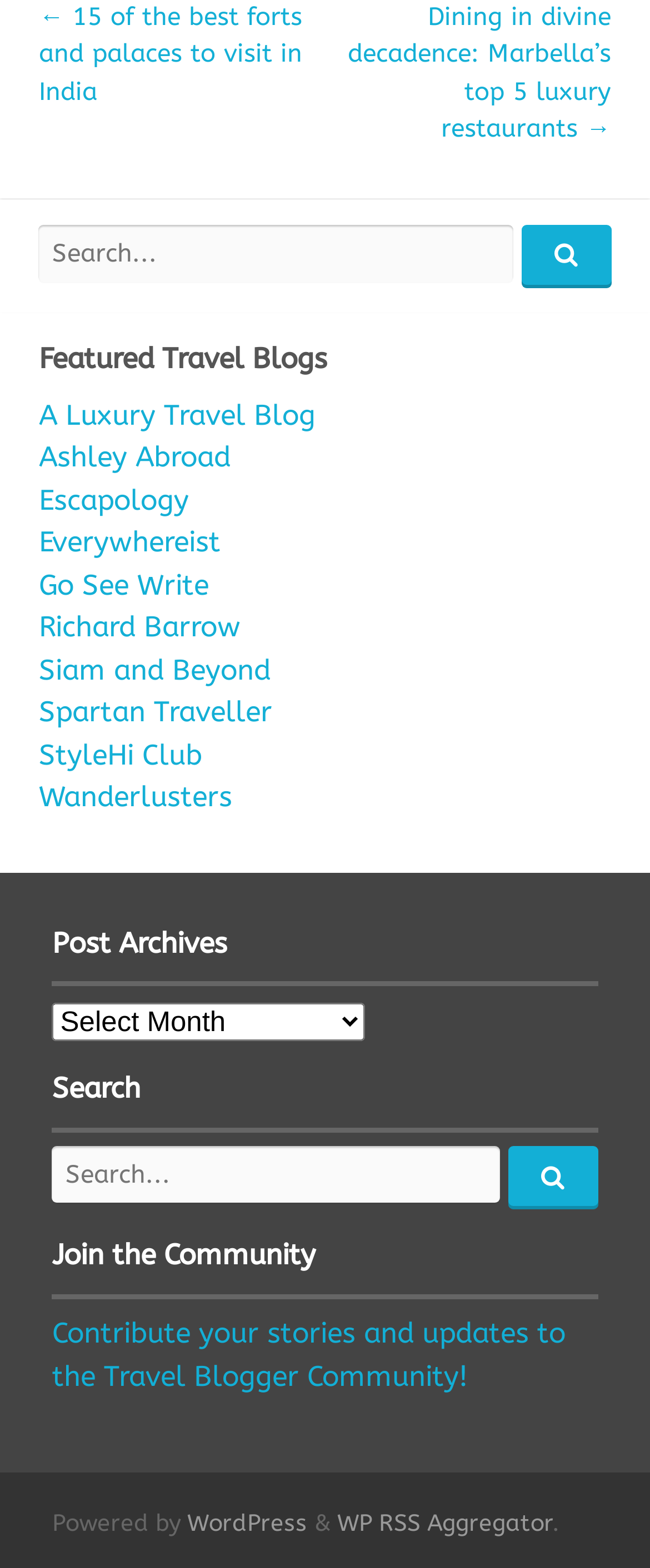Please determine the bounding box coordinates of the element's region to click for the following instruction: "Follow on Facebook".

None